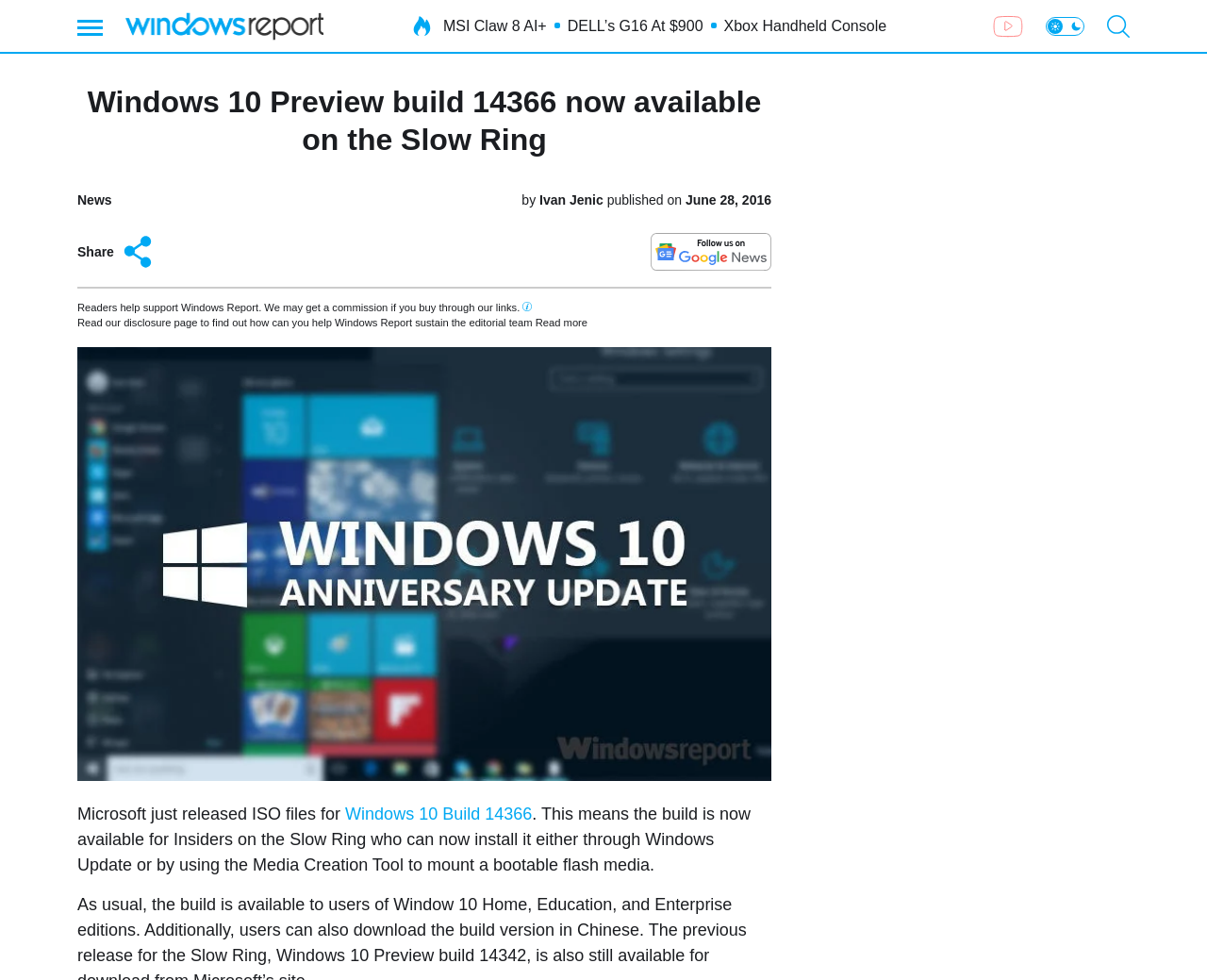Determine the bounding box coordinates of the region I should click to achieve the following instruction: "Search for something". Ensure the bounding box coordinates are four float numbers between 0 and 1, i.e., [left, top, right, bottom].

[0.917, 0.015, 0.936, 0.038]